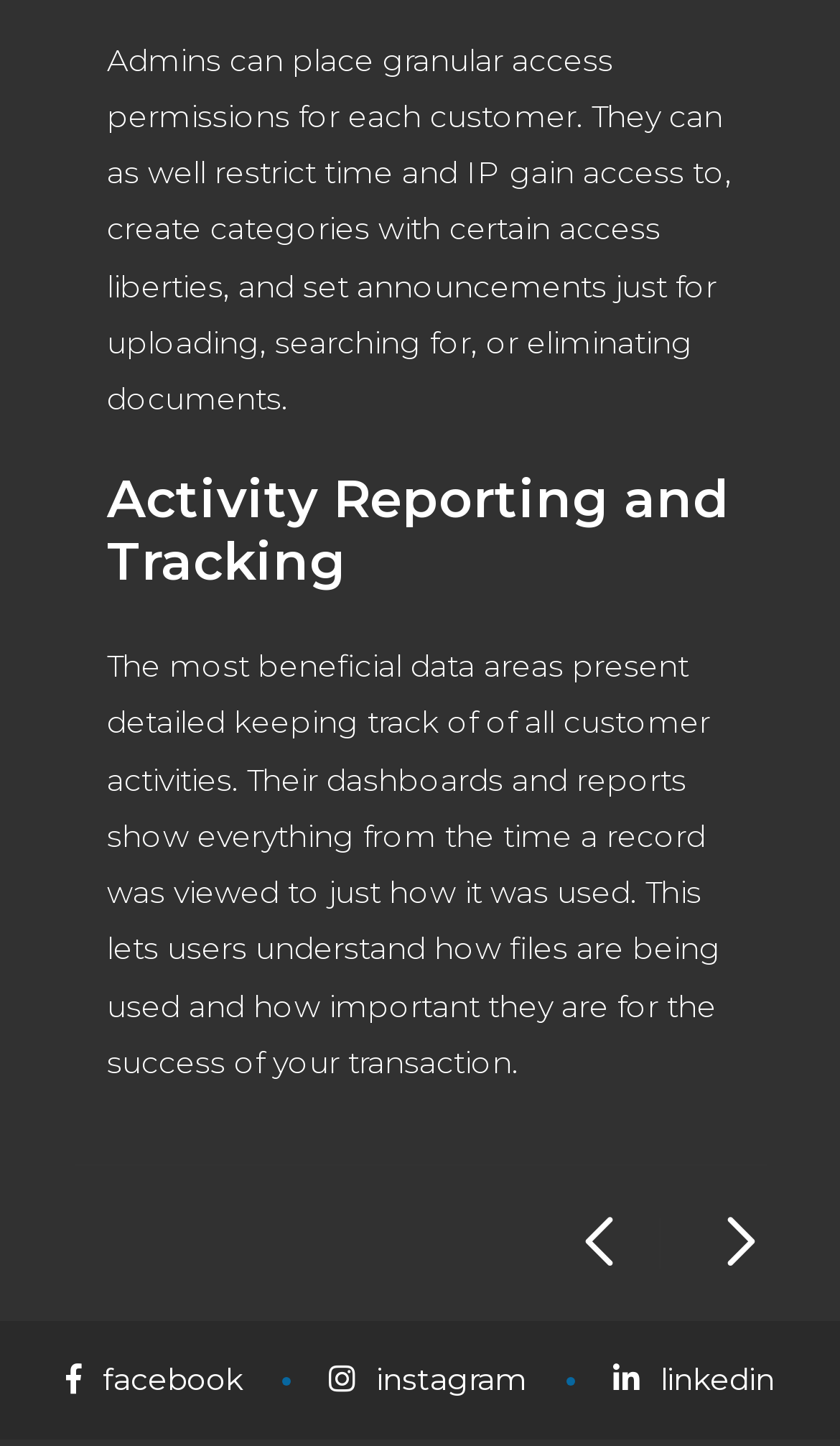From the image, can you give a detailed response to the question below:
What do activity reports show?

The StaticText element explains that the most beneficial data areas present detailed keeping track of all customer activities, showing everything from the time a record was viewed to how it was used, which lets users understand how files are being used and how important they are for the success of their transaction.